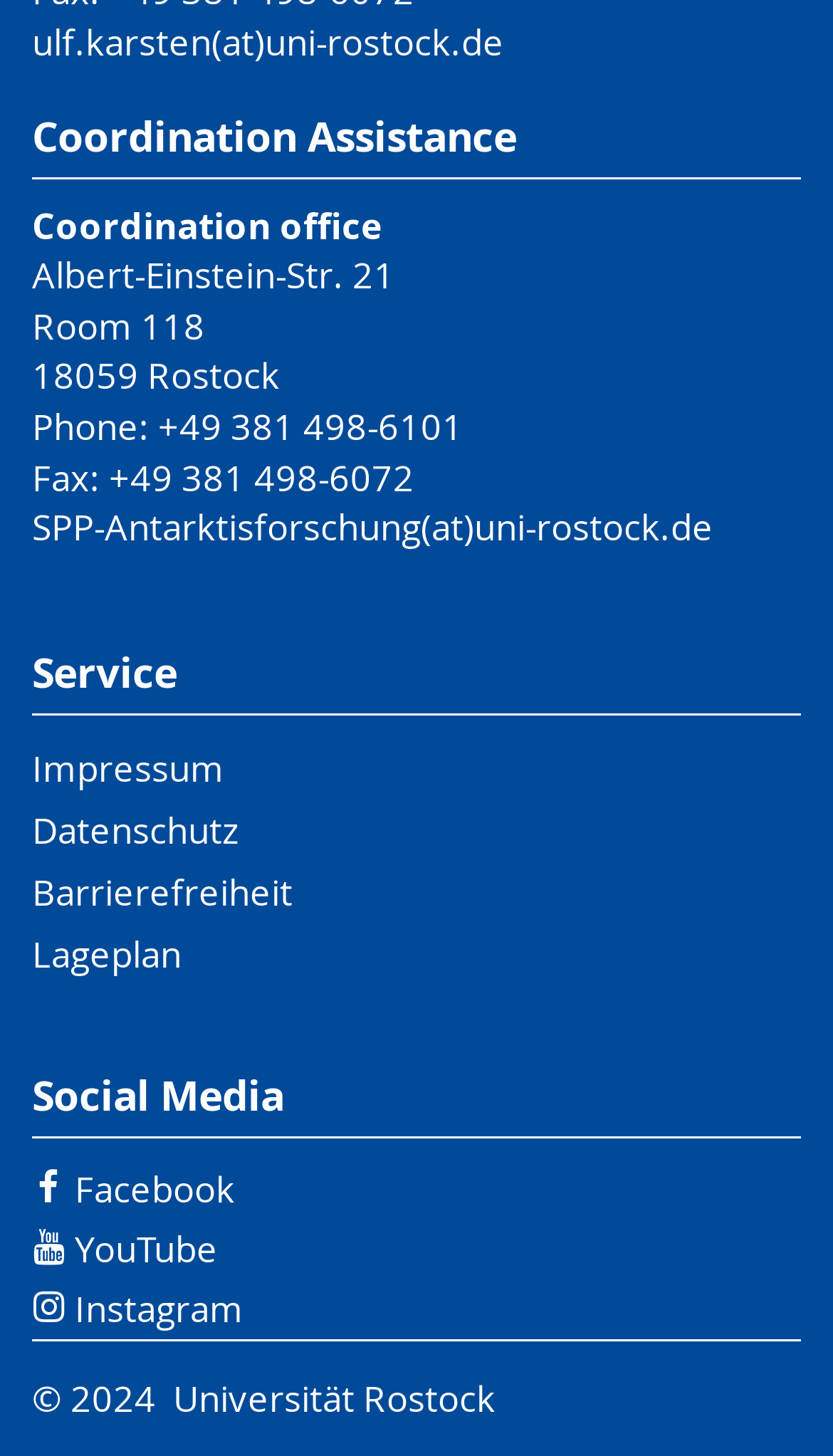Indicate the bounding box coordinates of the element that needs to be clicked to satisfy the following instruction: "Contact the coordination office via email". The coordinates should be four float numbers between 0 and 1, i.e., [left, top, right, bottom].

[0.038, 0.011, 0.605, 0.045]